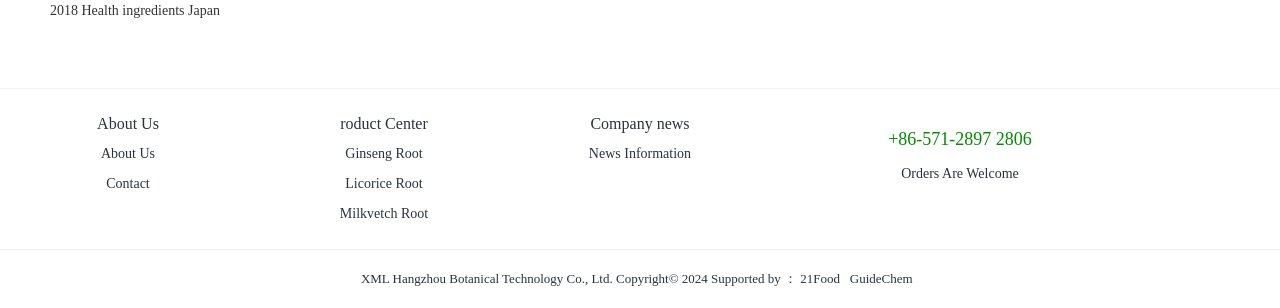Find the bounding box coordinates of the clickable region needed to perform the following instruction: "Contact the company". The coordinates should be provided as four float numbers between 0 and 1, i.e., [left, top, right, bottom].

[0.0, 0.548, 0.2, 0.645]